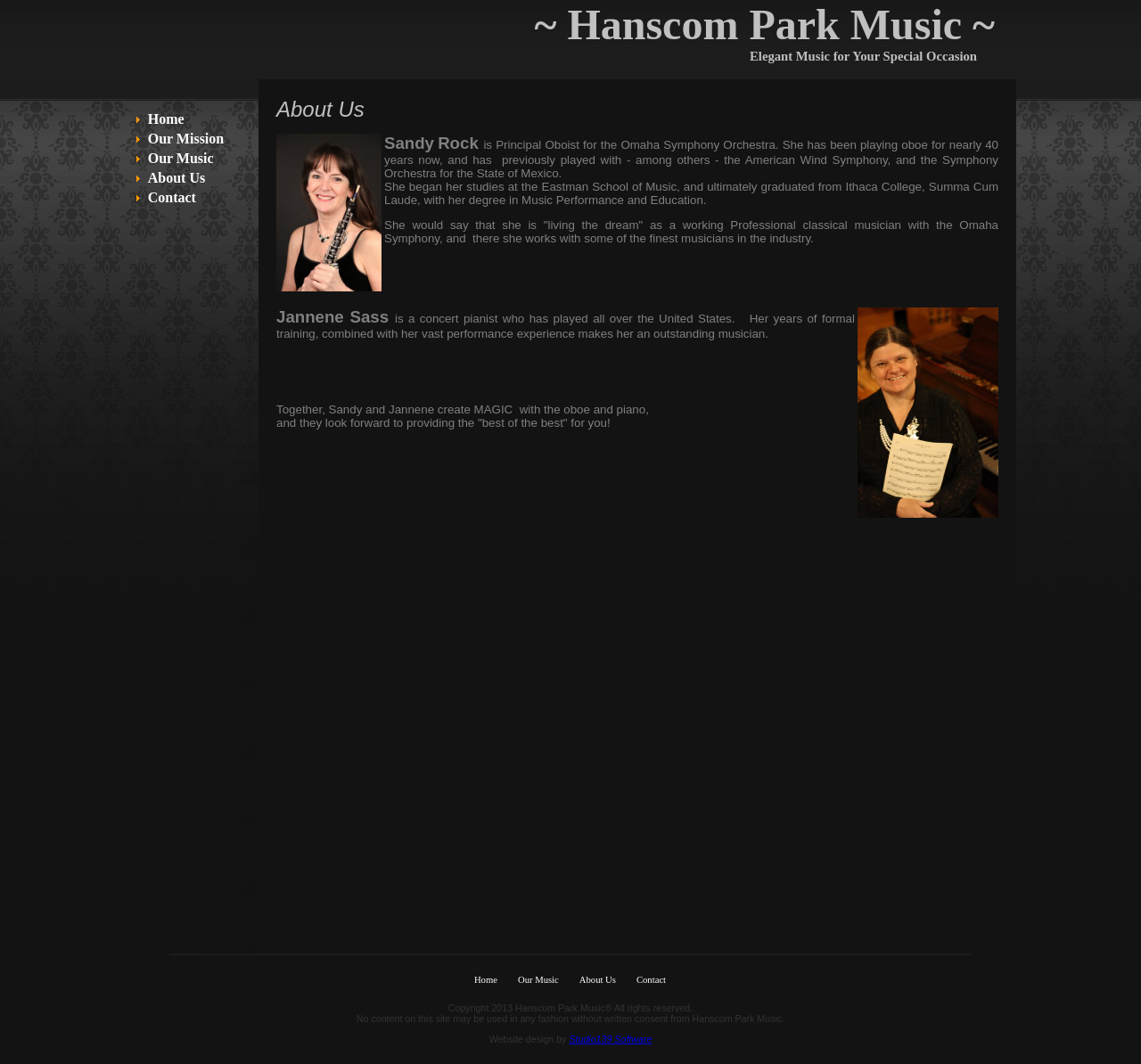Provide a comprehensive description of the webpage.

The webpage is about Hanscom Park Music, with a focus on the "About Us" section. At the top, there is a heading that reads "~ Hanscom Park Music ~ Elegant Music for Your Special Occasion" in a prominent font. Below this heading, there is a navigation menu with five links: "Home", "Our Mission", "Our Music", "About Us", and "Contact". Each link is separated by a small image.

The main content of the page is divided into two sections. The first section is about Sandy Rock, the Principal Oboist for the Omaha Symphony Orchestra. There is a photo of Sandy Rock on the left, and a brief biography that describes her experience and education. The second section is about Jannene Sass, a concert pianist. There is a photo of Jannene Sass on the right, and a brief description of her experience and skills.

At the bottom of the page, there is a divider image, followed by a footer section that contains a navigation menu with the same five links as above, as well as a copyright notice and a disclaimer about the use of content on the site. The footer also includes a credit for the website design by Studio139 Software.